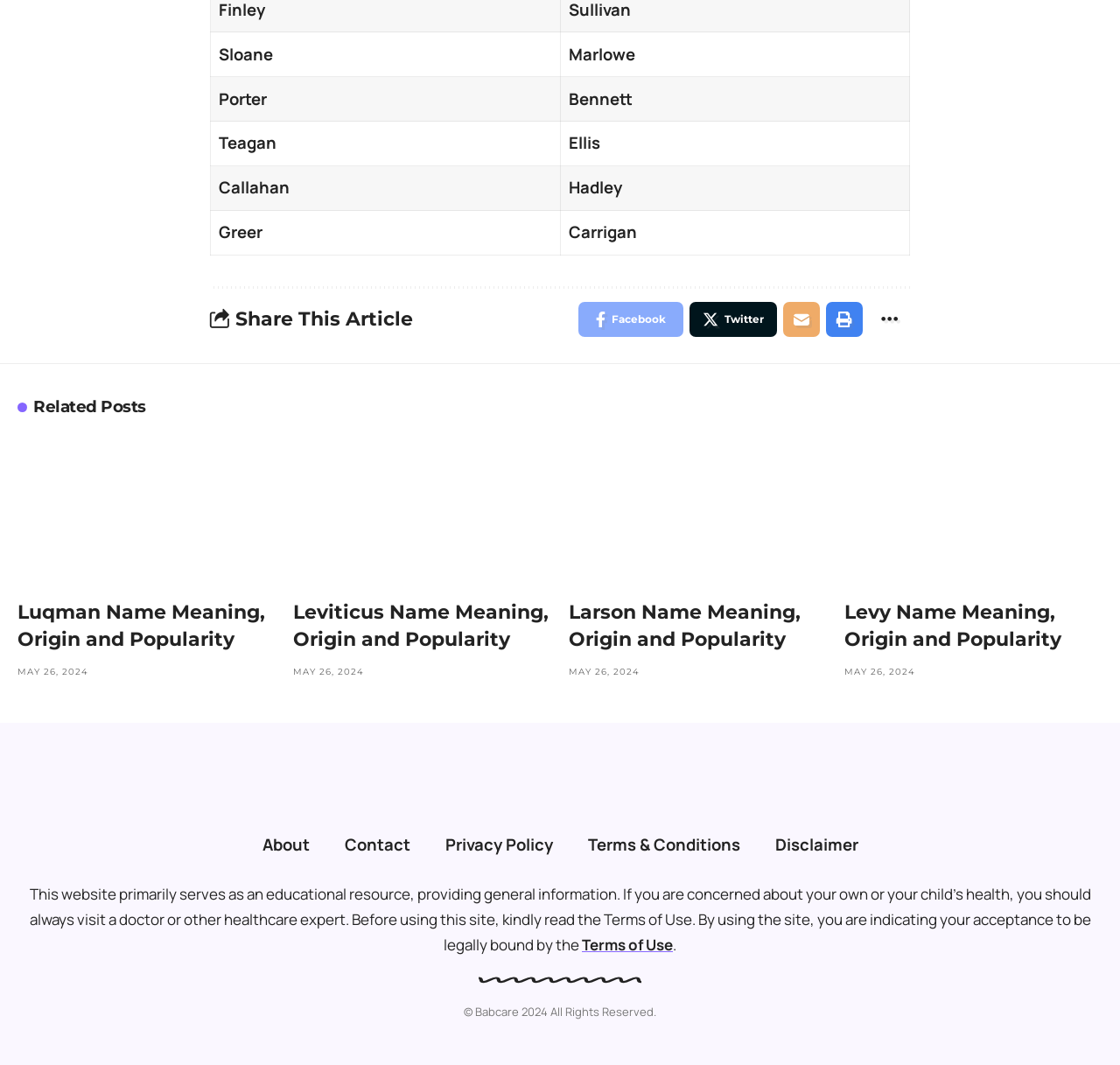Respond with a single word or phrase to the following question: What is the name of the first person in the grid?

Sloane